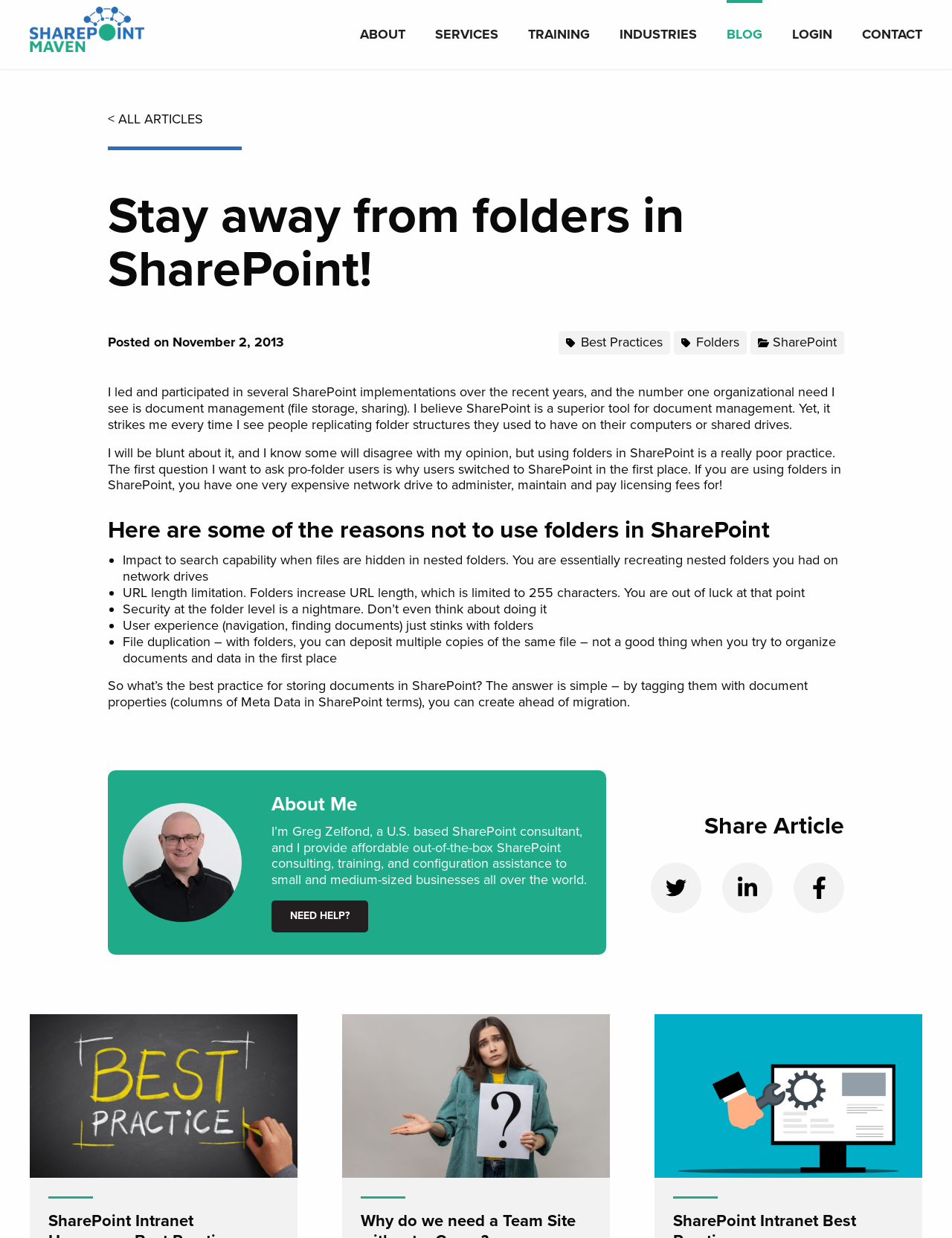Identify the bounding box coordinates of the section that should be clicked to achieve the task described: "Click on the link 'Best Practices'".

[0.587, 0.267, 0.704, 0.286]